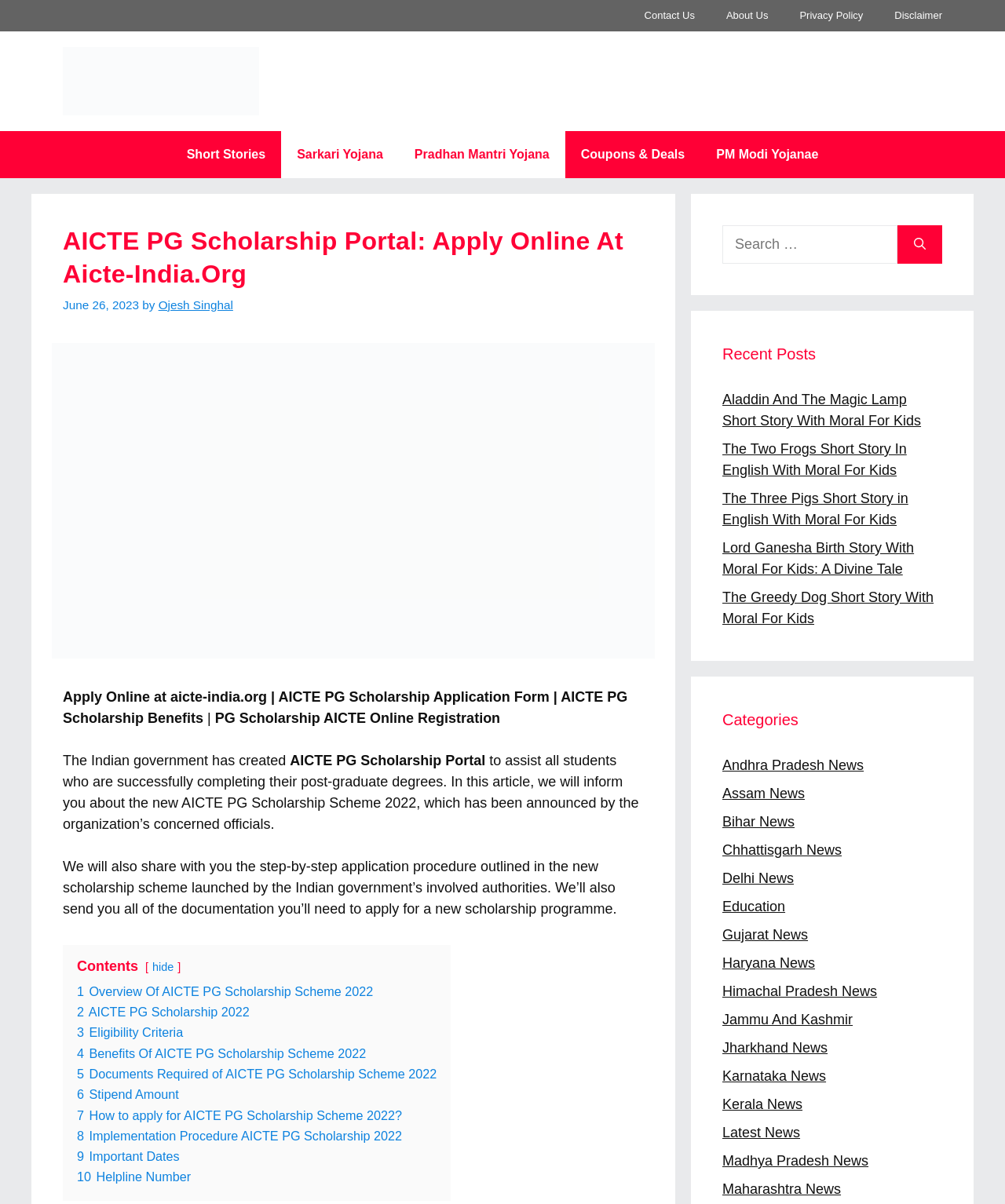What is the name of the author of the article?
Please craft a detailed and exhaustive response to the question.

The author's name can be found in the article's metadata, which includes the text 'by Ojesh Singhal'. This indicates that Ojesh Singhal is the author of the article.